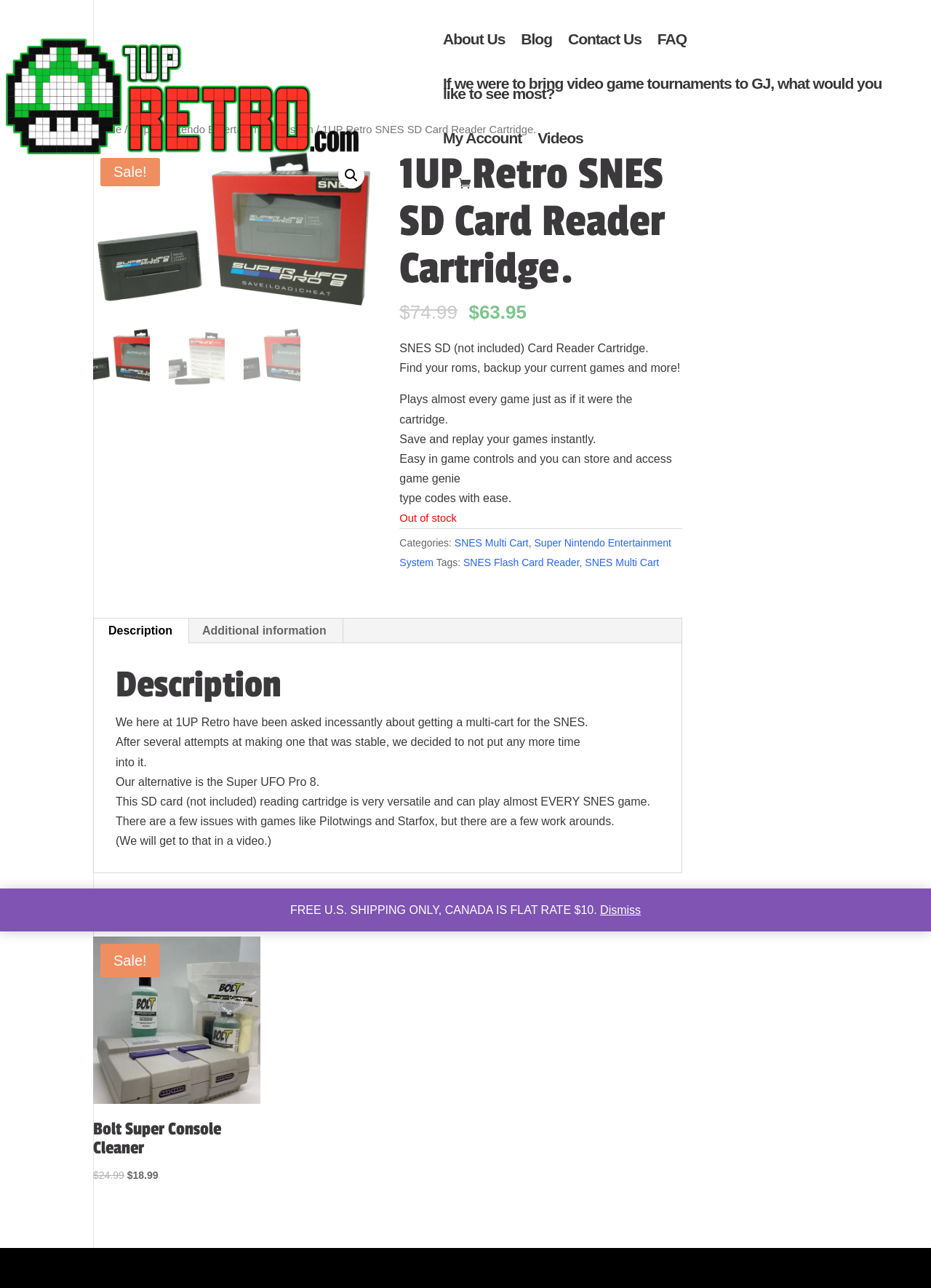Give a detailed account of the webpage.

This webpage is about a product called "1UP Retro SNES SD Card Reader Cartridge" from 1UP Retro. At the top, there is a logo of 1UP Retro, which is an image with a link to the website's homepage. Below the logo, there are several links to different sections of the website, including "About Us", "Blog", "Contact Us", and "FAQ".

On the left side of the page, there is a navigation menu, also known as a breadcrumb, which shows the current location of the product in the website's hierarchy. It starts with "Home", followed by "Super Nintendo Entertainment System", and finally "1UP Retro SNES SD Card Reader Cartridge".

The main content of the page is divided into several sections. The first section has a heading that matches the product name, and it displays the product's price, which is $63.95, with a "Sale!" label on top. Below the price, there are several paragraphs of text that describe the product's features and benefits.

To the right of the product description, there are two images, which are likely product images. Below these images, there are several links to related products, including a "SNES Multi Cart" and a "Super Nintendo Entertainment System" category.

Further down the page, there is a tab list with two tabs: "Description" and "Additional information". The "Description" tab is selected by default, and it displays a detailed description of the product, including its features, benefits, and limitations. The text is divided into several paragraphs, and it mentions that the product can play almost every SNES game, with a few exceptions.

Below the tab list, there is a section called "Related products", which displays a list of related products, including a "Bolt Super Console Cleaner" with a price of $18.99.

At the bottom of the page, there is a notice that says "FREE U.S. SHIPPING ONLY, CANADA IS FLAT RATE $10." with a "Dismiss" link next to it.